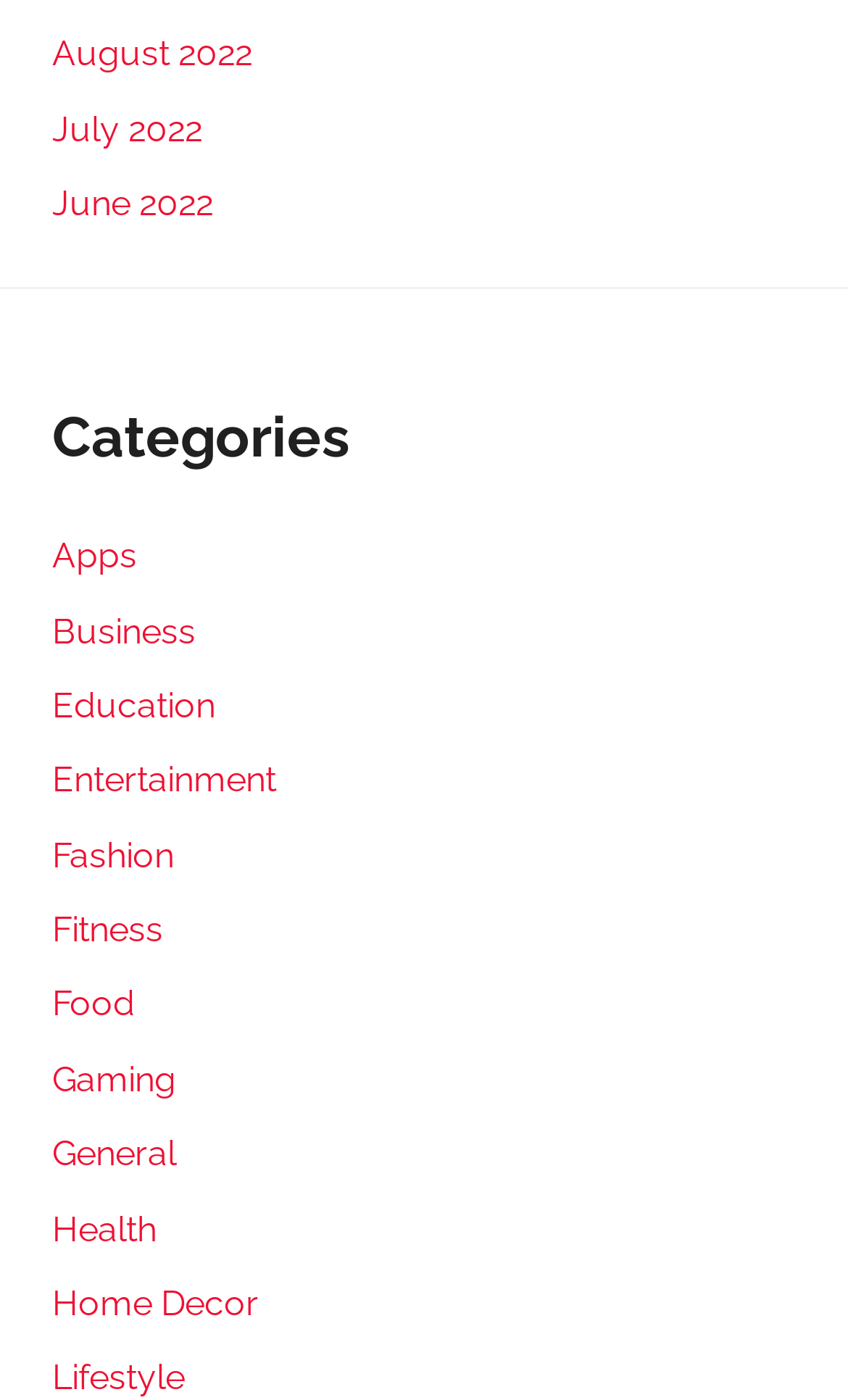Is 'Gaming' a listed category?
Please respond to the question with a detailed and thorough explanation.

I scanned the list of categories under the 'Categories' heading and found that 'Gaming' is one of the listed categories.